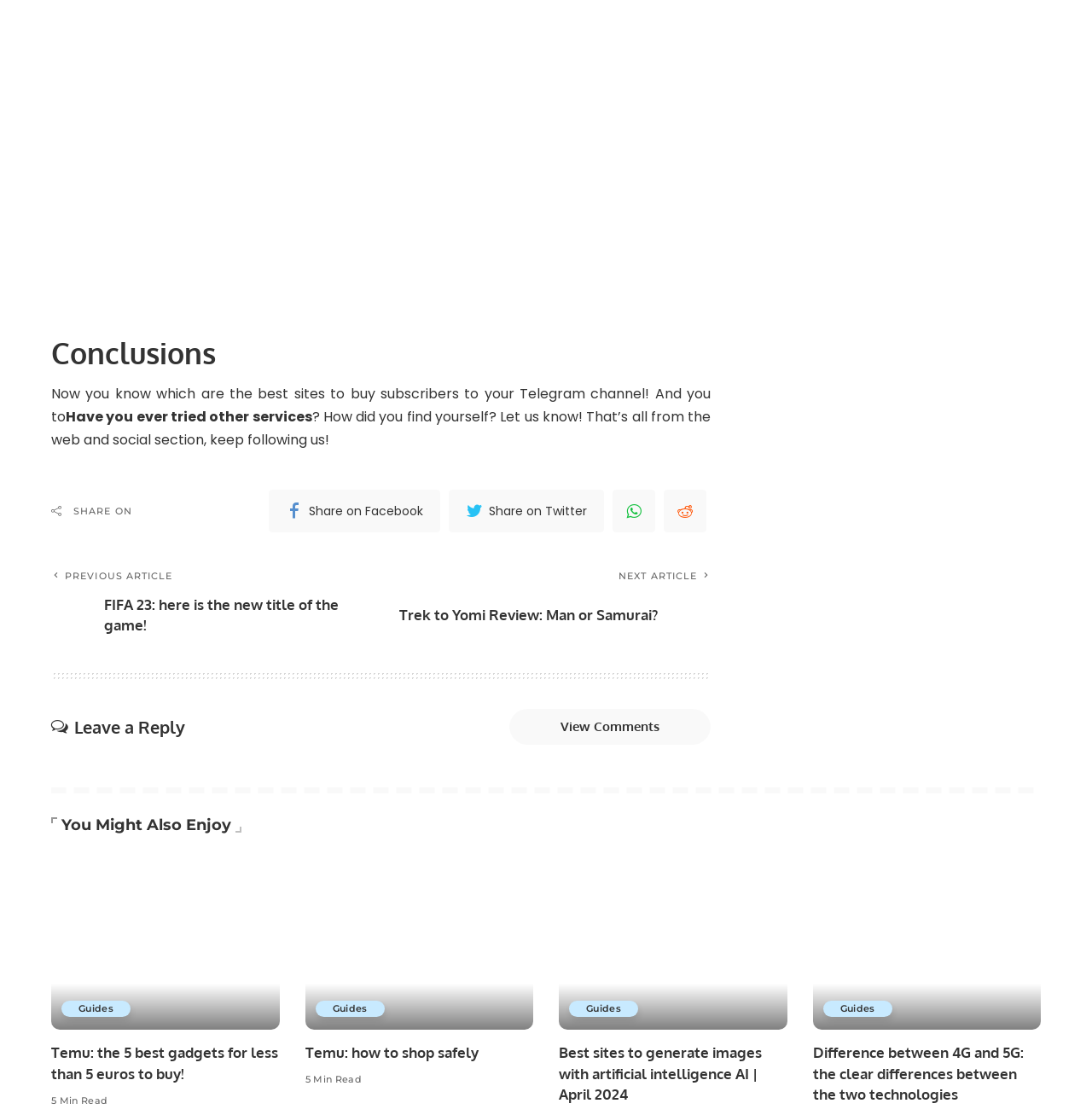Please find the bounding box coordinates of the section that needs to be clicked to achieve this instruction: "View Comments".

[0.467, 0.636, 0.651, 0.668]